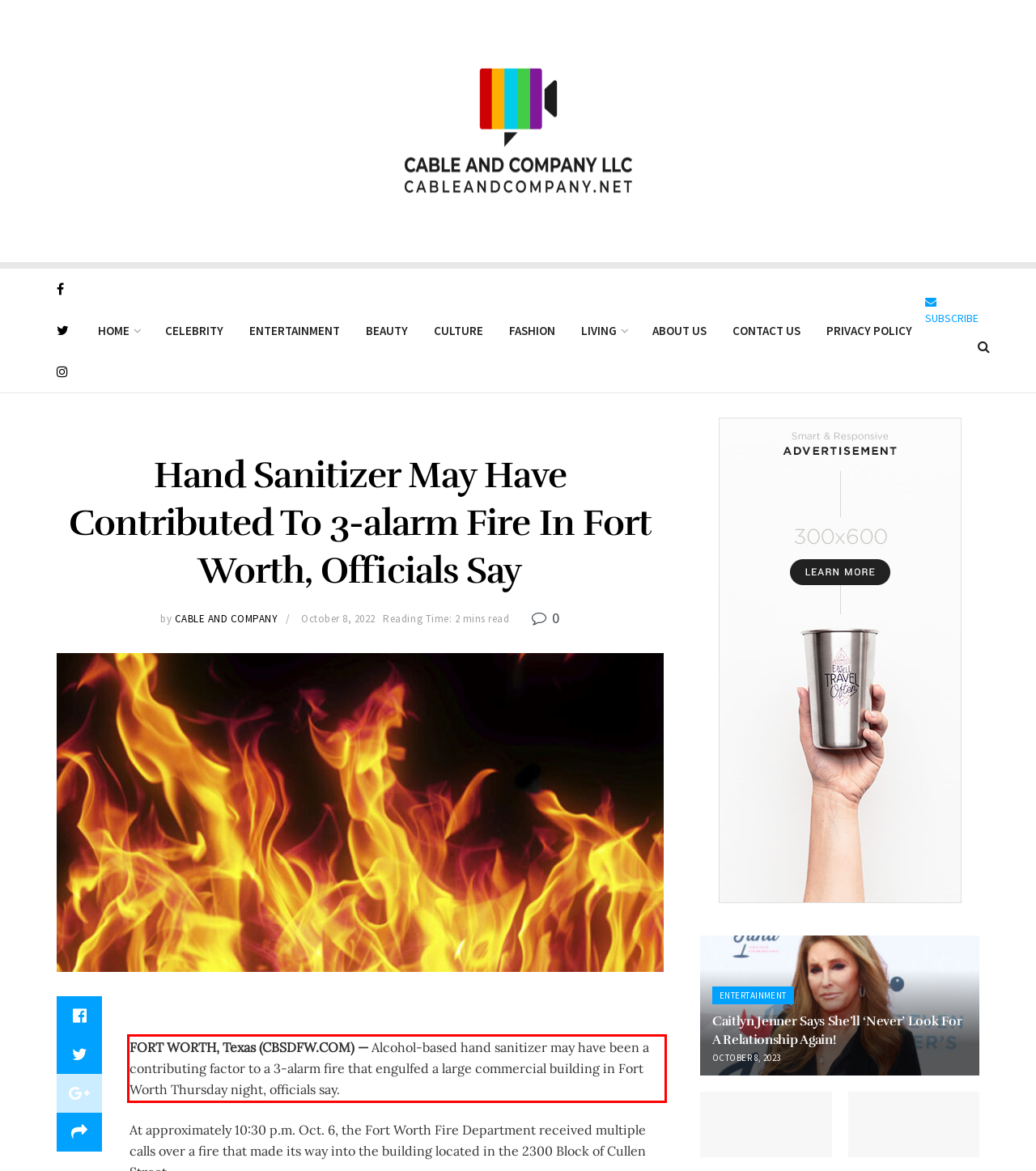With the given screenshot of a webpage, locate the red rectangle bounding box and extract the text content using OCR.

FORT WORTH, Texas (CBSDFW.COM) — Alcohol-based hand sanitizer may have been a contributing factor to a 3-alarm fire that engulfed a large commercial building in Fort Worth Thursday night, officials say.